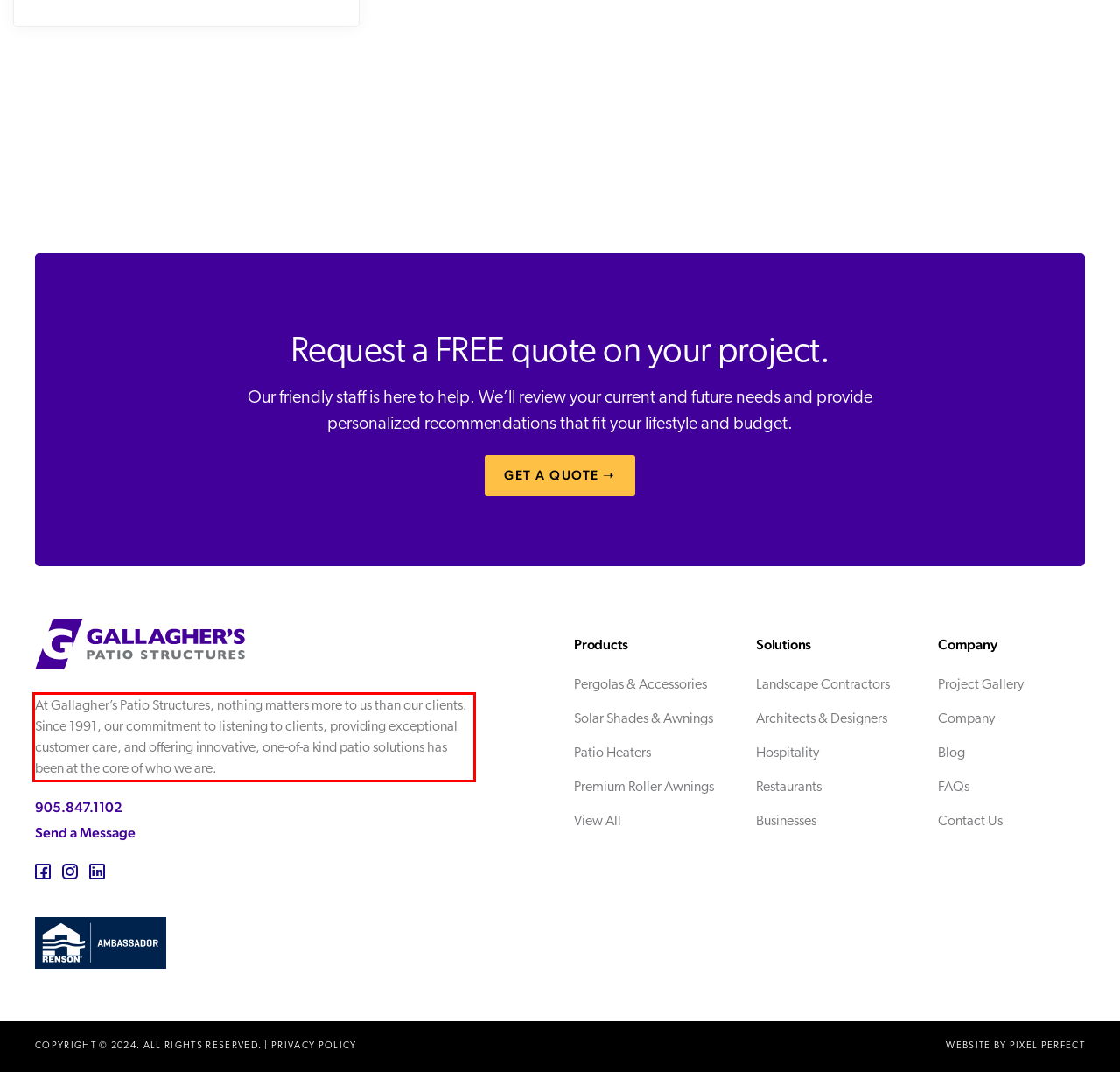From the provided screenshot, extract the text content that is enclosed within the red bounding box.

At Gallagher’s Patio Structures, nothing matters more to us than our clients. Since 1991, our commitment to listening to clients, providing exceptional customer care, and offering innovative, one-of-a kind patio solutions has been at the core of who we are.